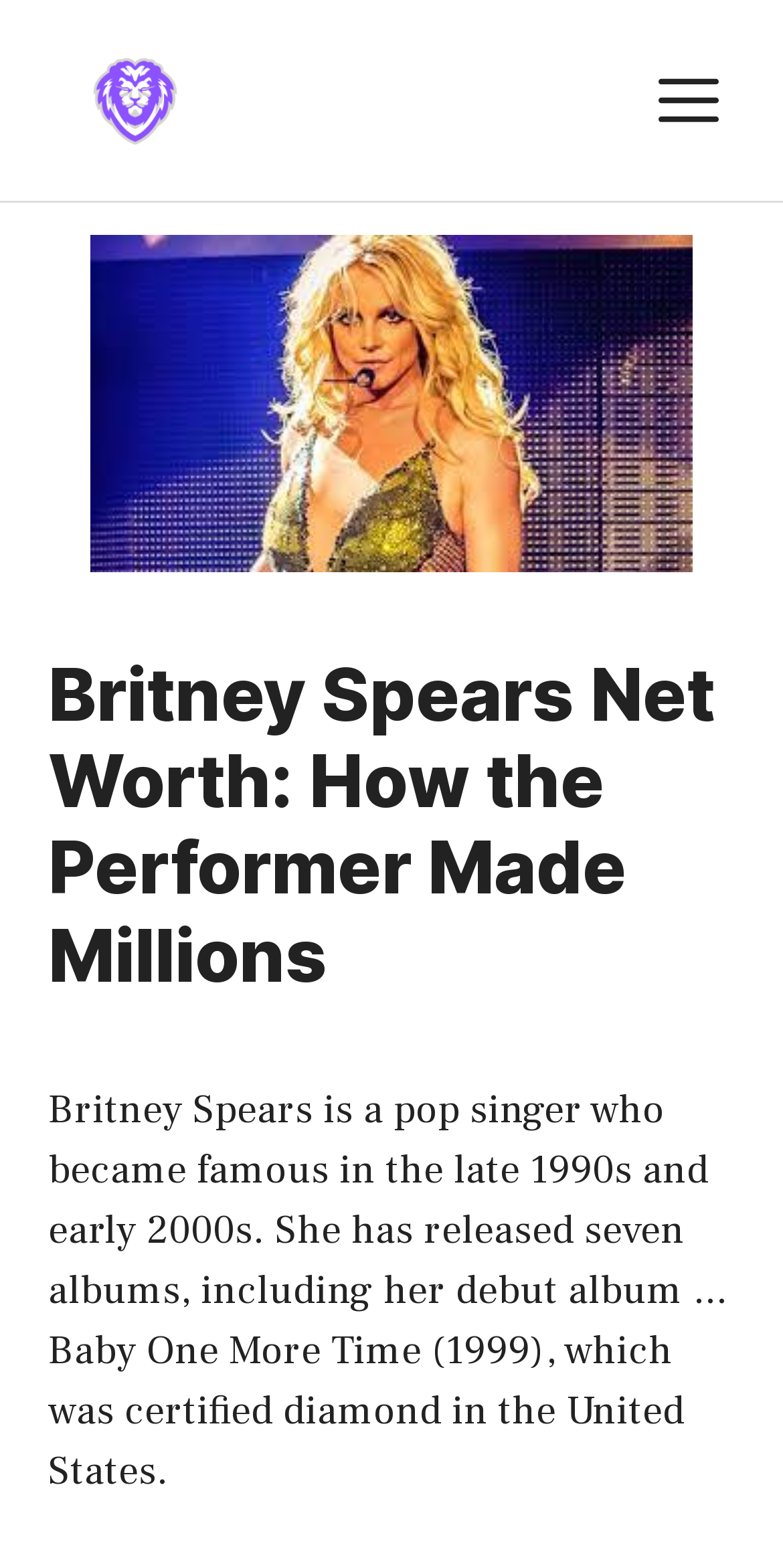What is the certification of Britney Spears' debut album?
Based on the image, answer the question with a single word or brief phrase.

Diamond